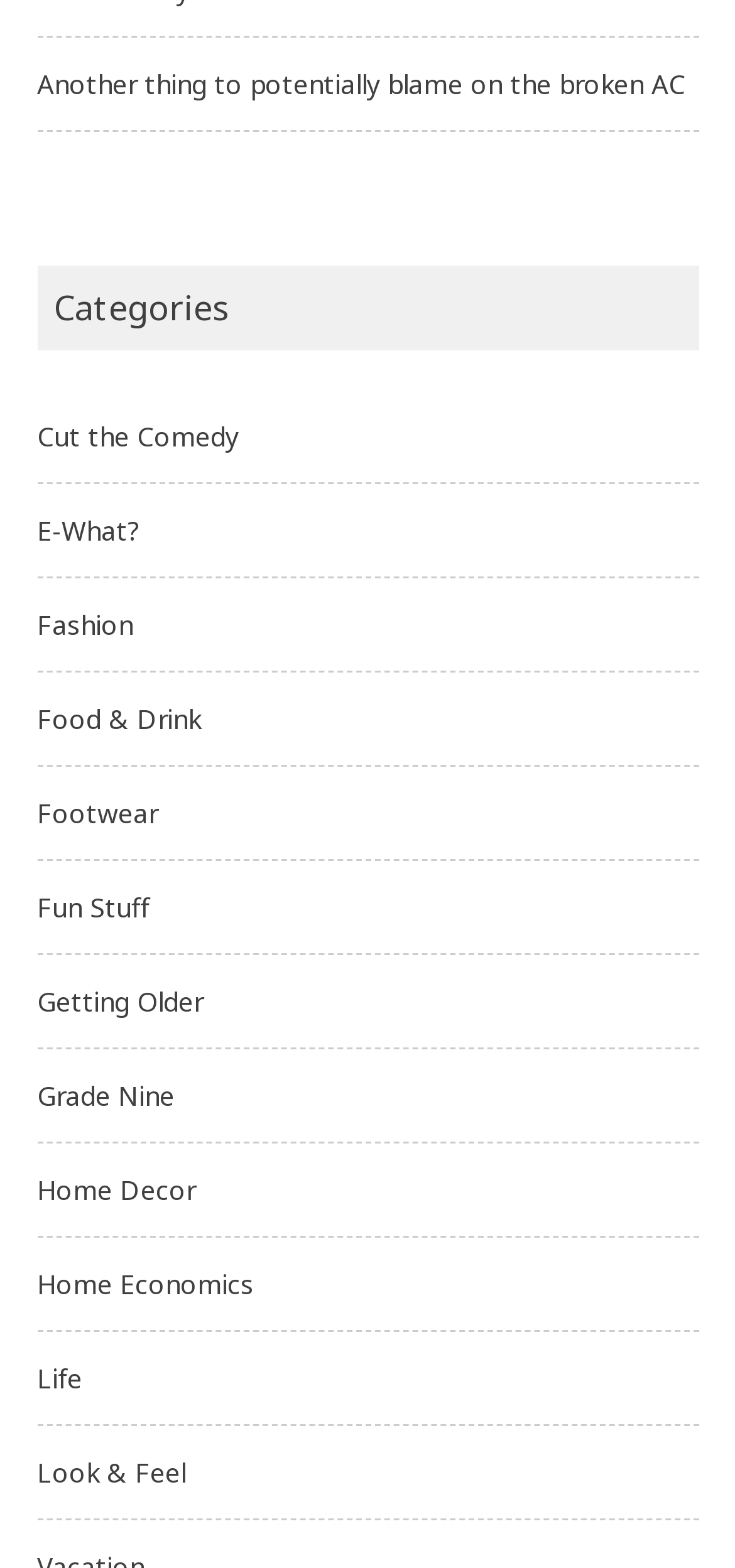Find and provide the bounding box coordinates for the UI element described here: "Getting Older". The coordinates should be given as four float numbers between 0 and 1: [left, top, right, bottom].

[0.05, 0.628, 0.276, 0.65]